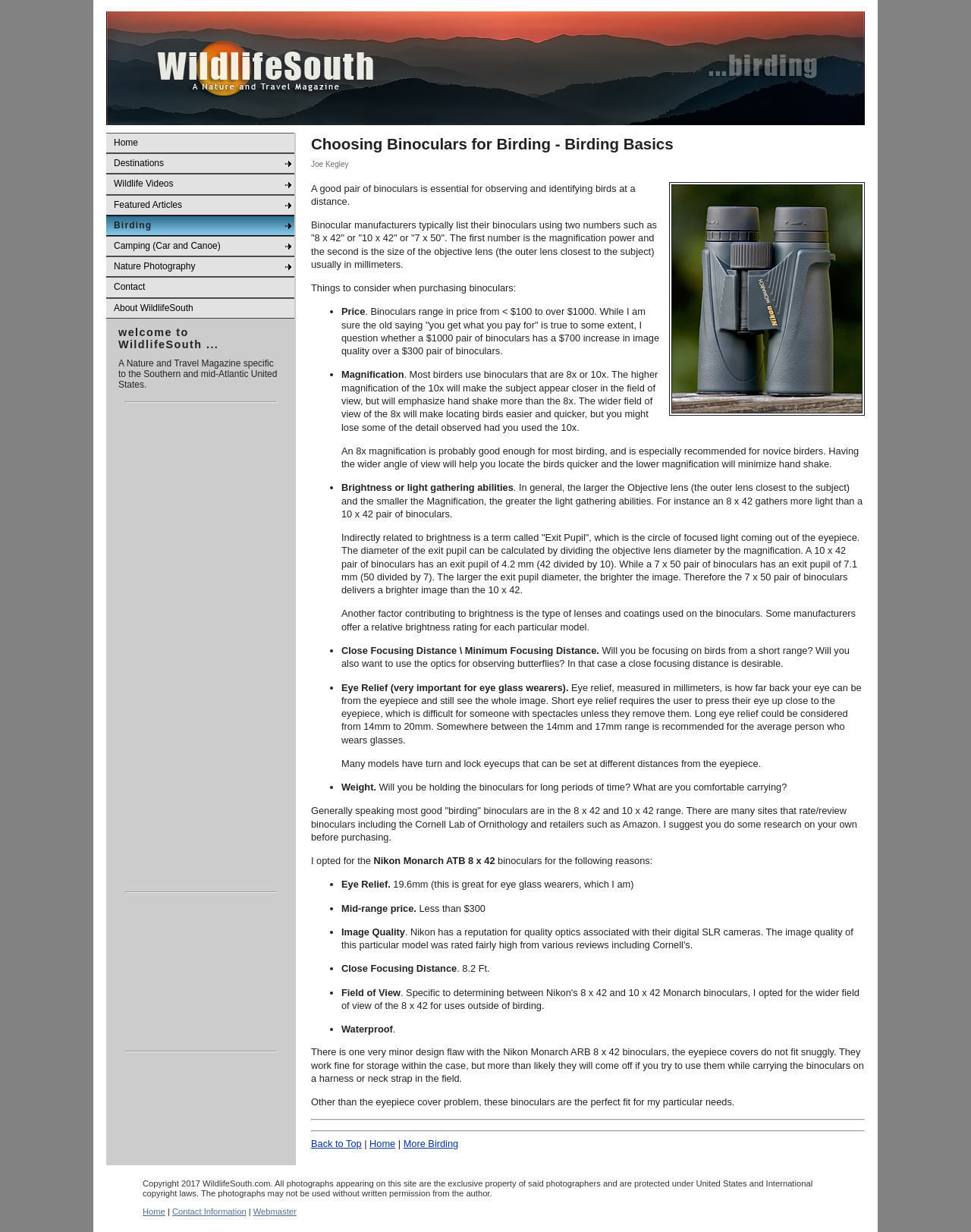Extract the primary headline from the webpage and present its text.

Choosing Binoculars for Birding - Birding Basics